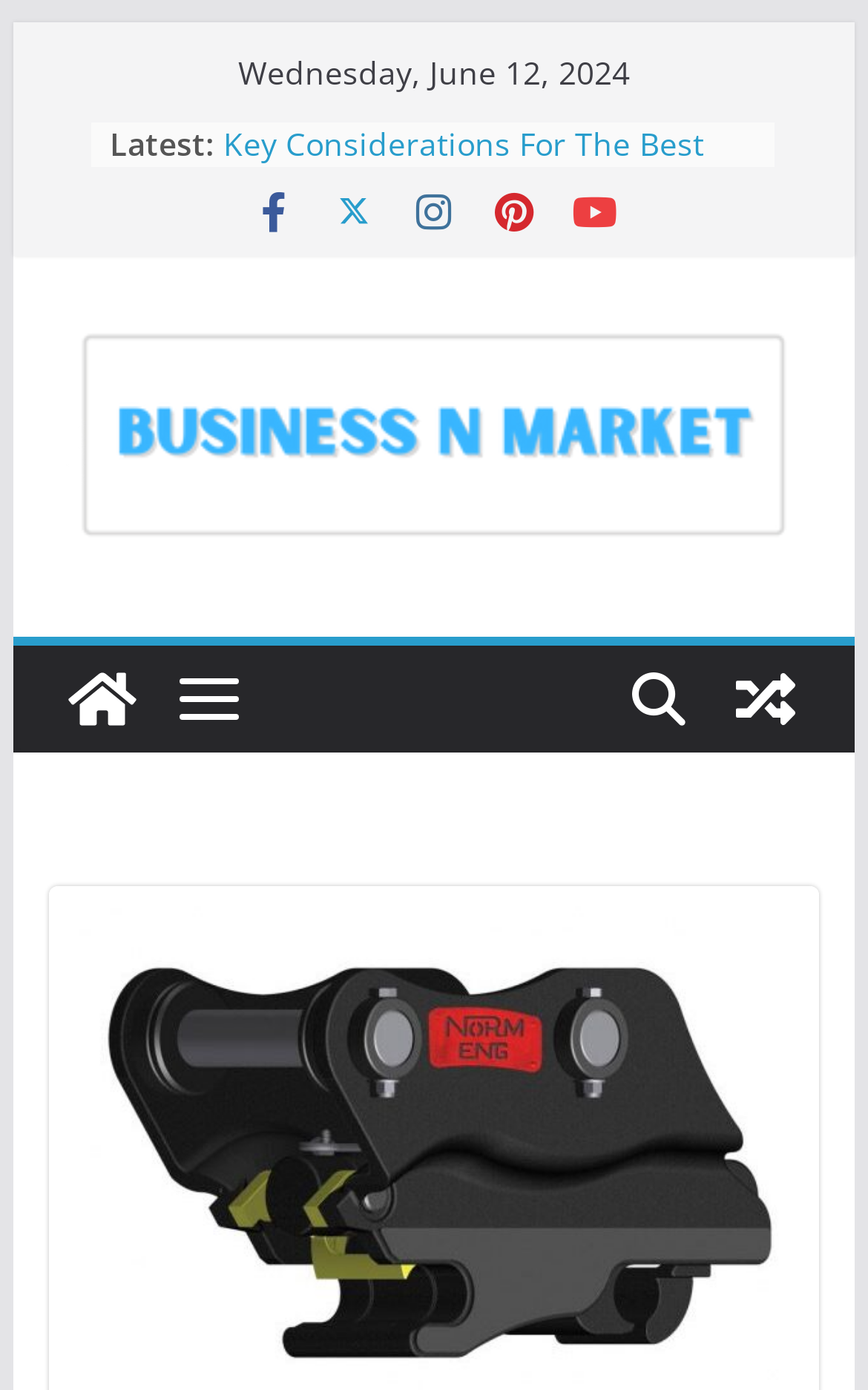What is the category of the article '5 Possible Health Benefits of Chaga Mushrooms'?
Respond to the question with a well-detailed and thorough answer.

The article '5 Possible Health Benefits of Chaga Mushrooms' is listed under the category 'Latest', which is indicated by the static text element with coordinates [0.127, 0.088, 0.247, 0.119].